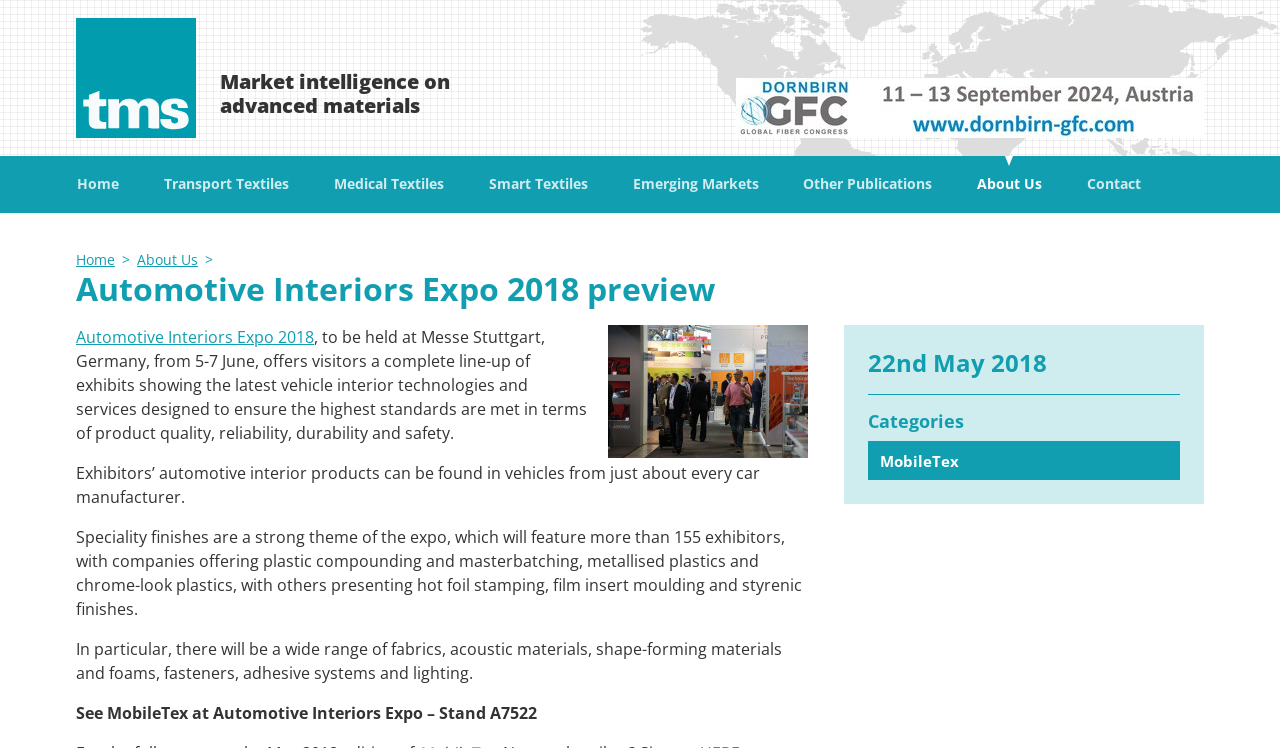Where is the Automotive Interiors Expo 2018 held?
Answer the question with a detailed and thorough explanation.

I found the information in the text that says 'to be held at Messe Stuttgart, Germany, from 5-7 June', so I can answer that the Automotive Interiors Expo 2018 is held at Messe Stuttgart, Germany.